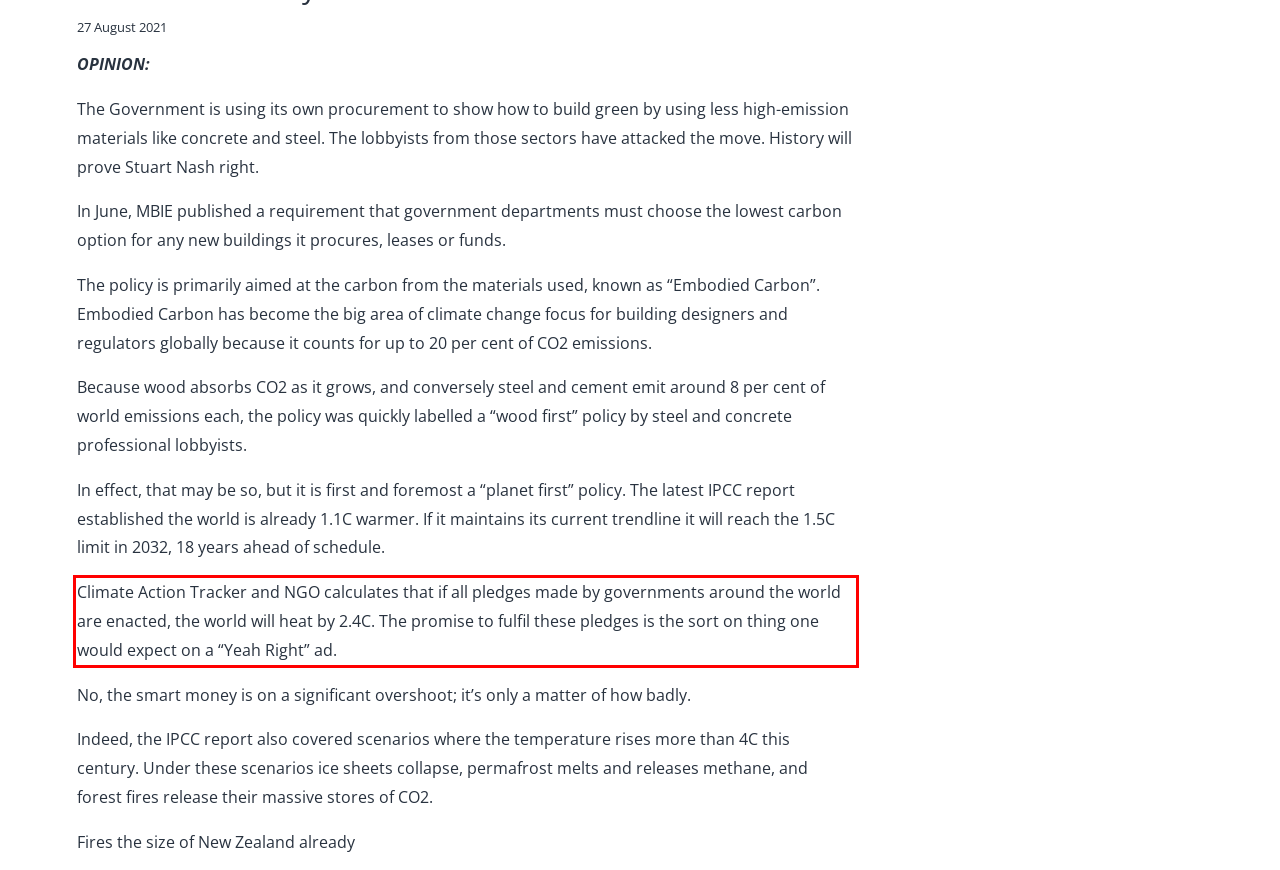You have a screenshot of a webpage with a red bounding box. Identify and extract the text content located inside the red bounding box.

Climate Action Tracker and NGO calculates that if all pledges made by governments around the world are enacted, the world will heat by 2.4C. The promise to fulfil these pledges is the sort on thing one would expect on a “Yeah Right” ad.